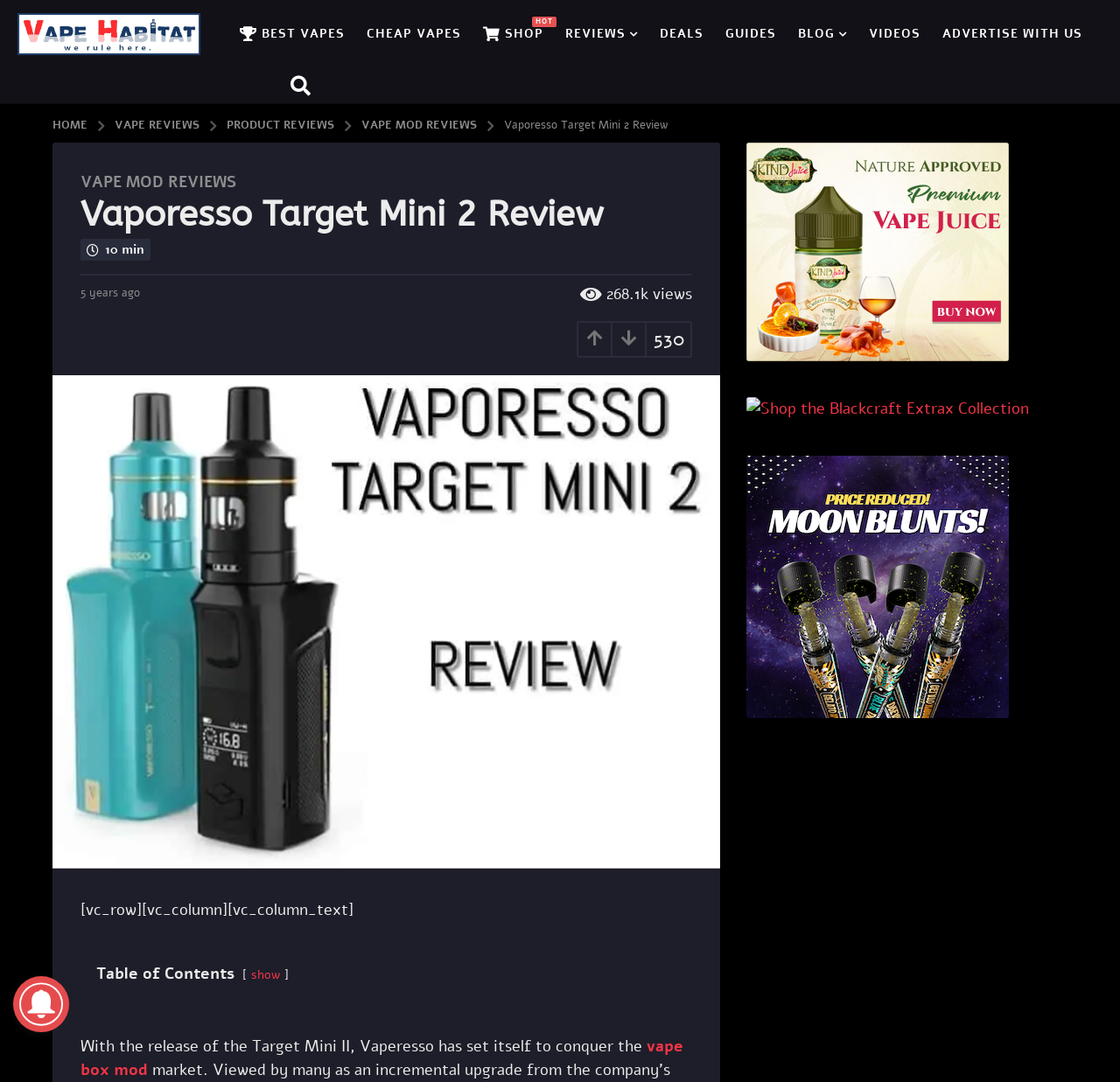Pinpoint the bounding box coordinates of the area that must be clicked to complete this instruction: "Click on HOME".

[0.047, 0.108, 0.081, 0.123]